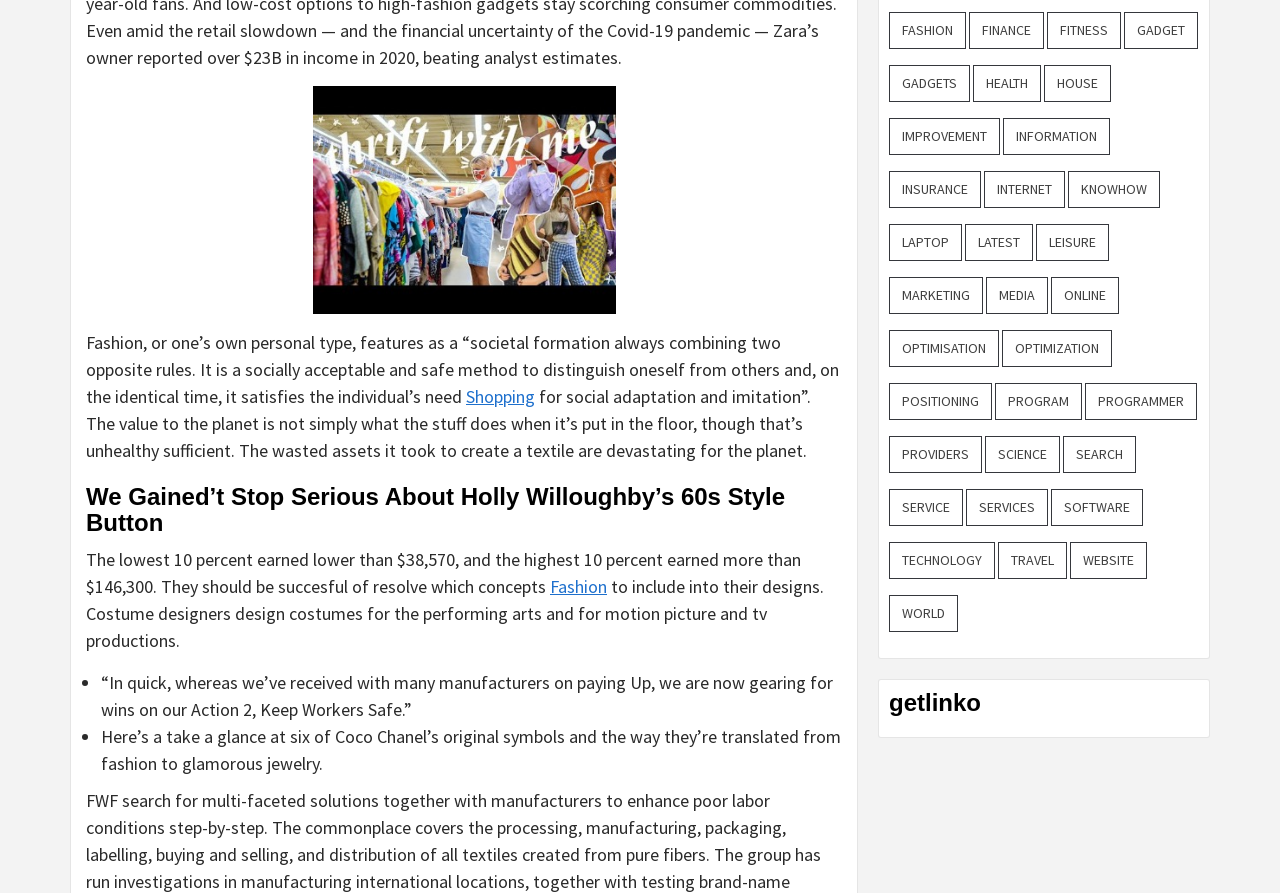Pinpoint the bounding box coordinates of the element you need to click to execute the following instruction: "Read more about 'We Won’t Stop Serious About Holly Willoughby’s 60s Style Button'". The bounding box should be represented by four float numbers between 0 and 1, in the format [left, top, right, bottom].

[0.067, 0.542, 0.658, 0.601]